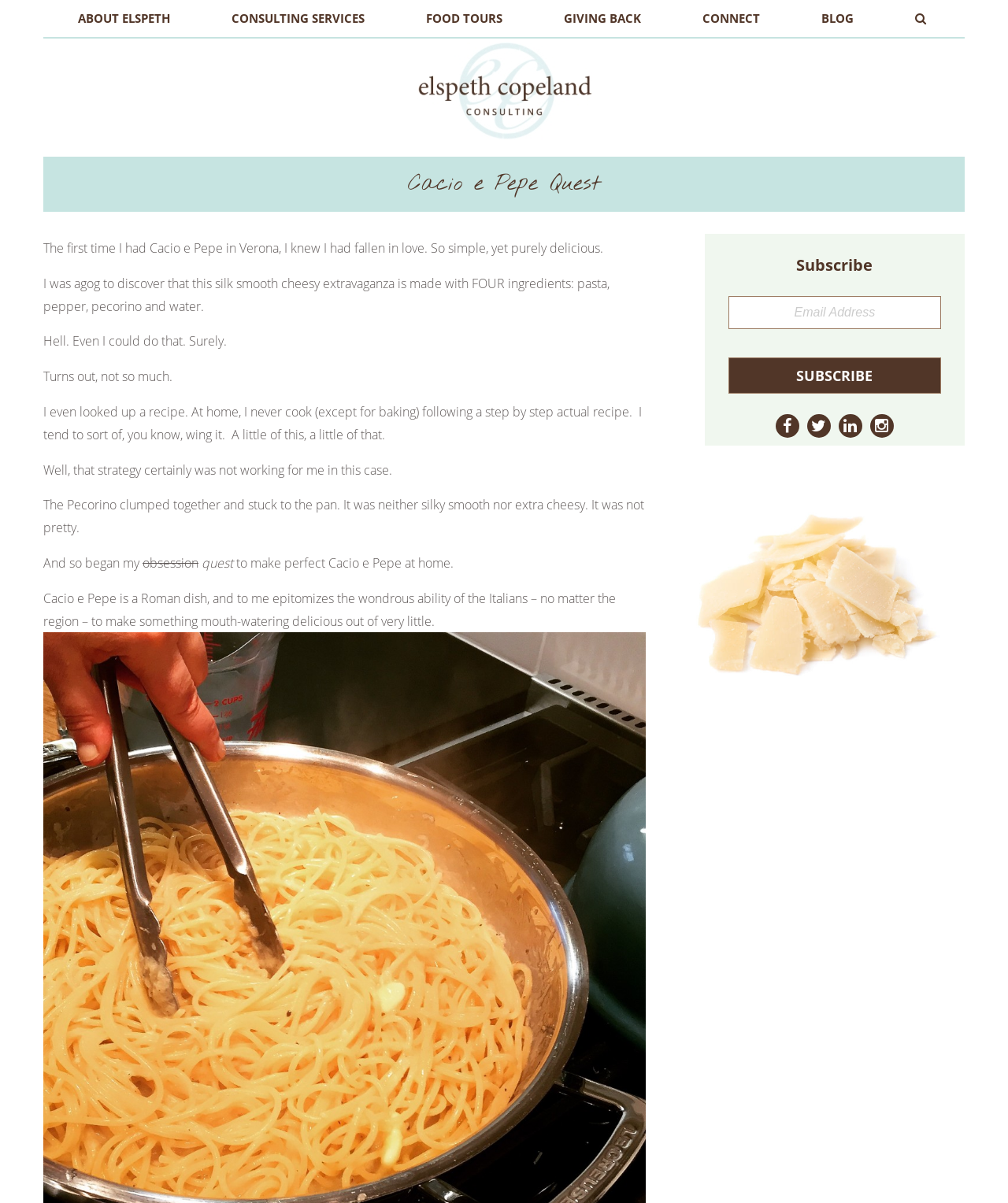Please find the top heading of the webpage and generate its text.

Cacio e Pepe Quest